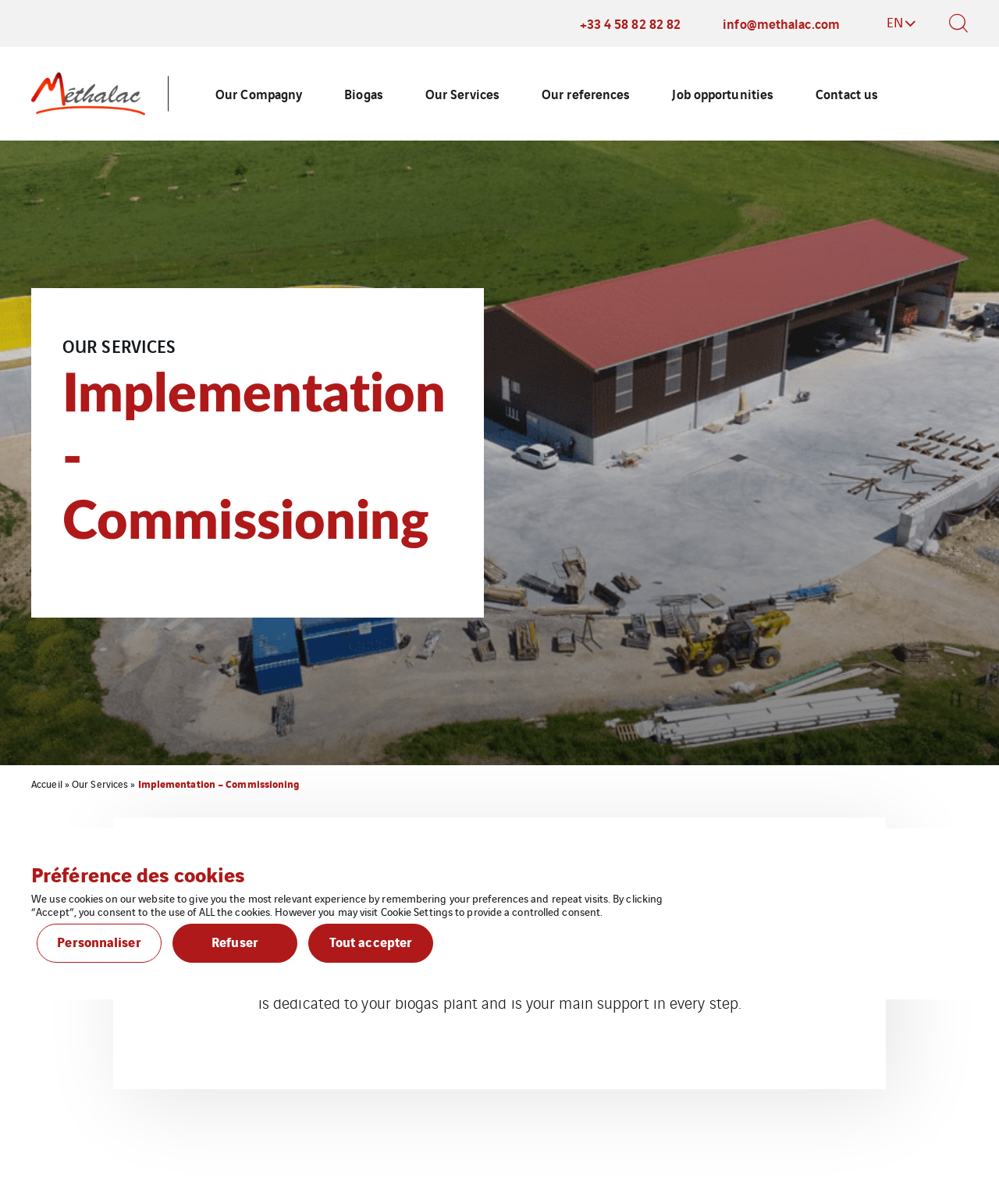Please specify the bounding box coordinates of the region to click in order to perform the following instruction: "Explore biogas solutions".

[0.345, 0.039, 0.383, 0.117]